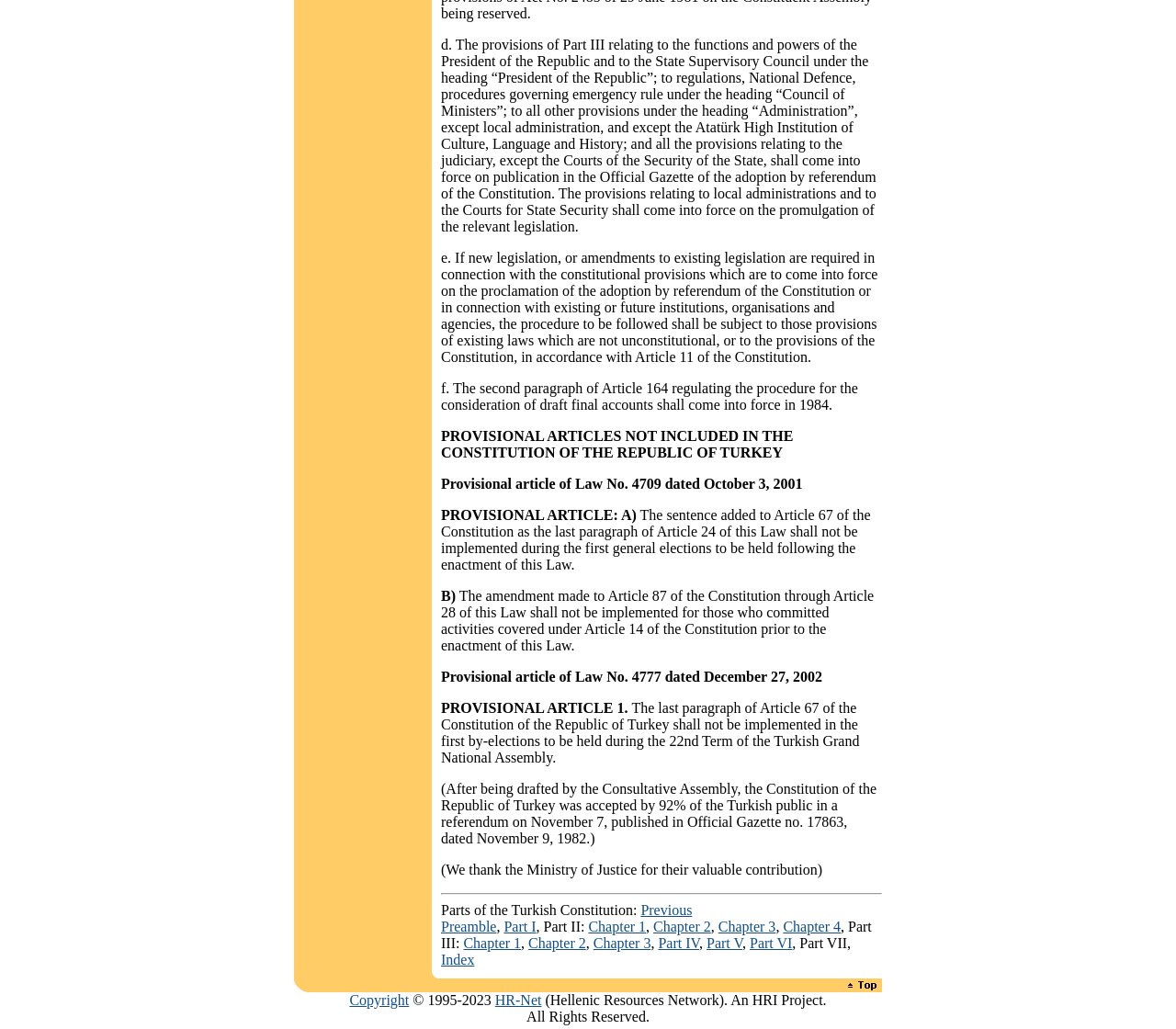Please provide a detailed answer to the question below based on the screenshot: 
How many chapters are in Part I of the Turkish Constitution?

Part I of the Turkish Constitution has 4 chapters, which are Chapter 1, Chapter 2, Chapter 3, and Chapter 4, as indicated by the links on the webpage.